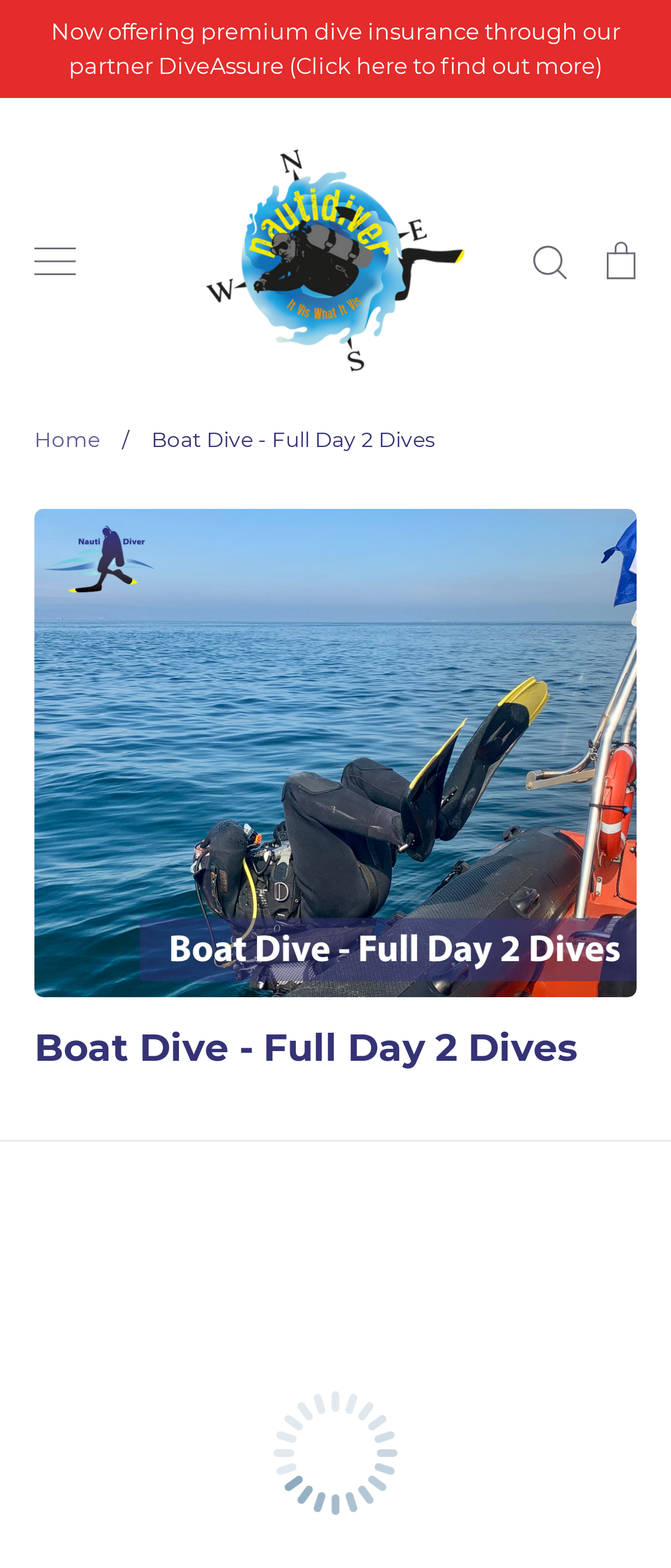What is the name of the website? Analyze the screenshot and reply with just one word or a short phrase.

Nauti Diver